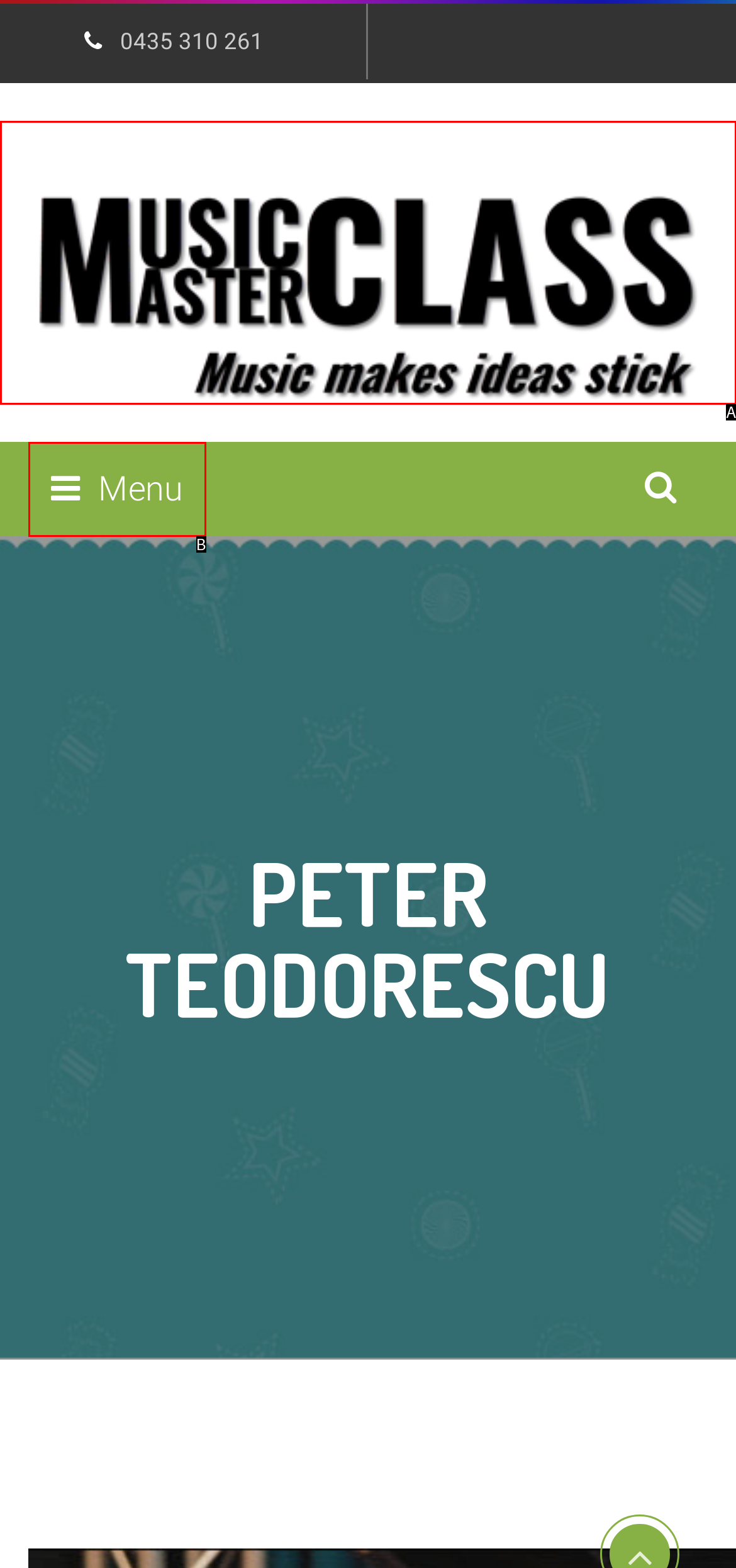Identify the HTML element that corresponds to the description: alt="Main Logo"
Provide the letter of the matching option from the given choices directly.

A